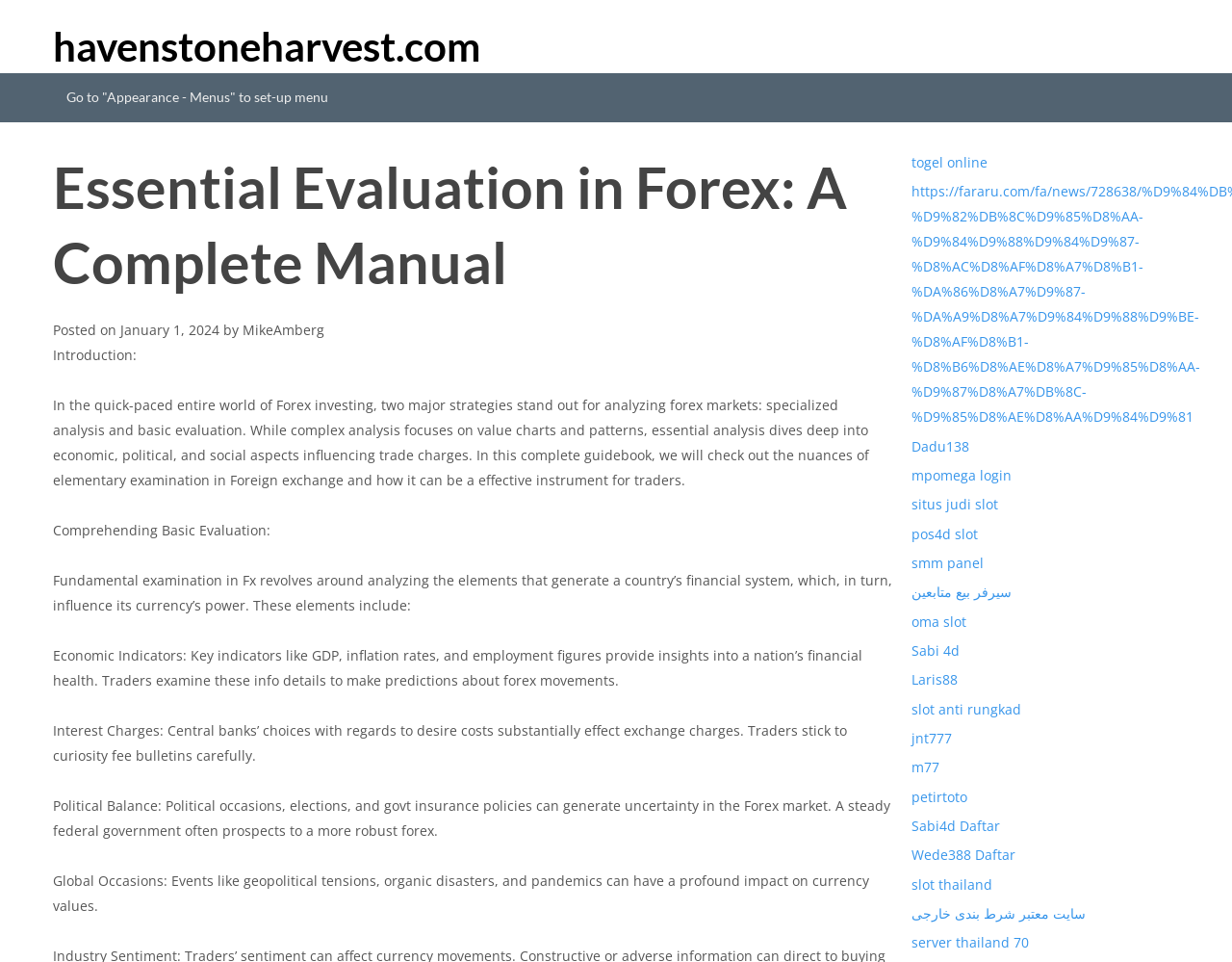Locate the bounding box coordinates of the area to click to fulfill this instruction: "Search for something". The bounding box should be presented as four float numbers between 0 and 1, in the order [left, top, right, bottom].

None